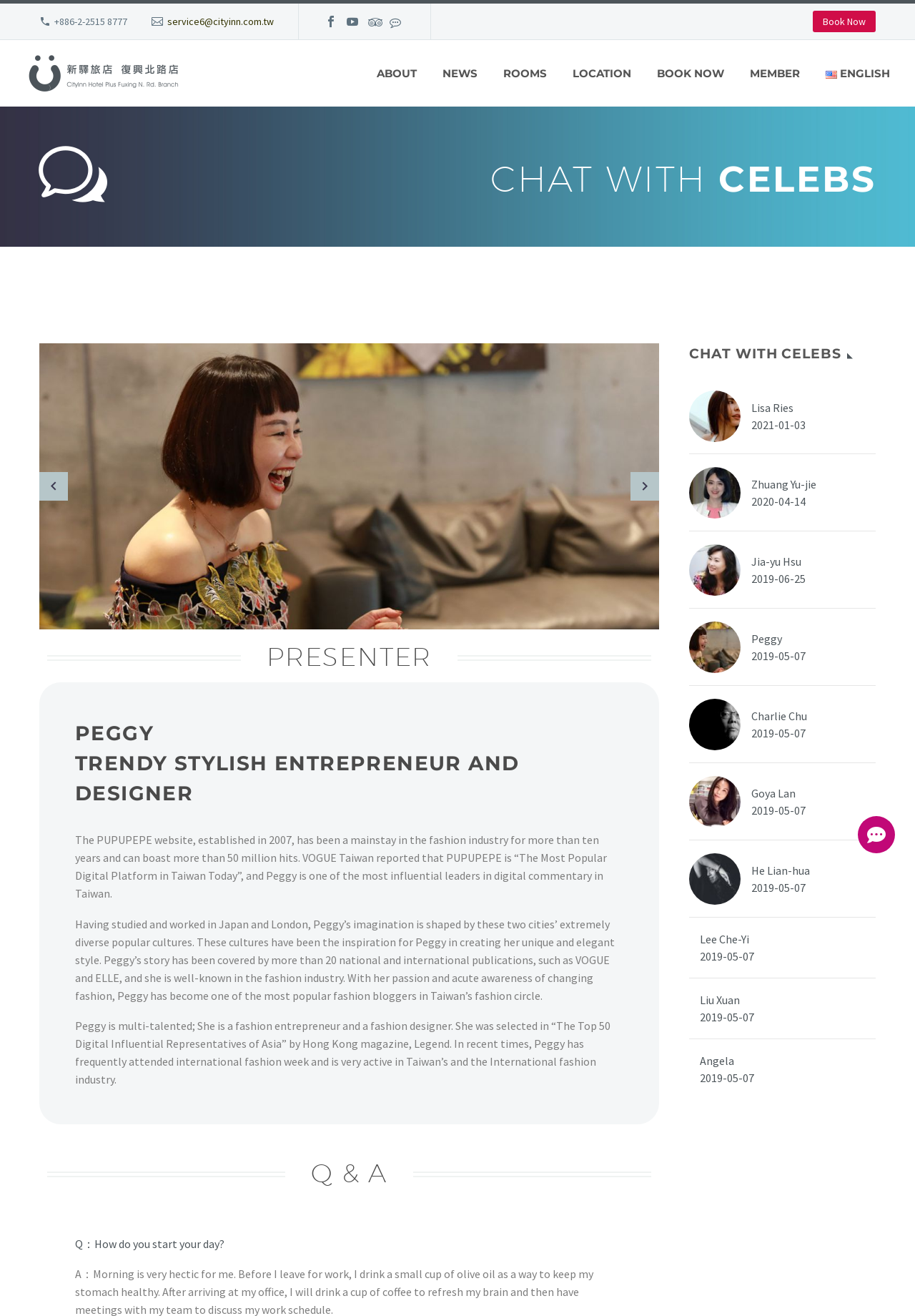Kindly provide the bounding box coordinates of the section you need to click on to fulfill the given instruction: "Reserve now".

None